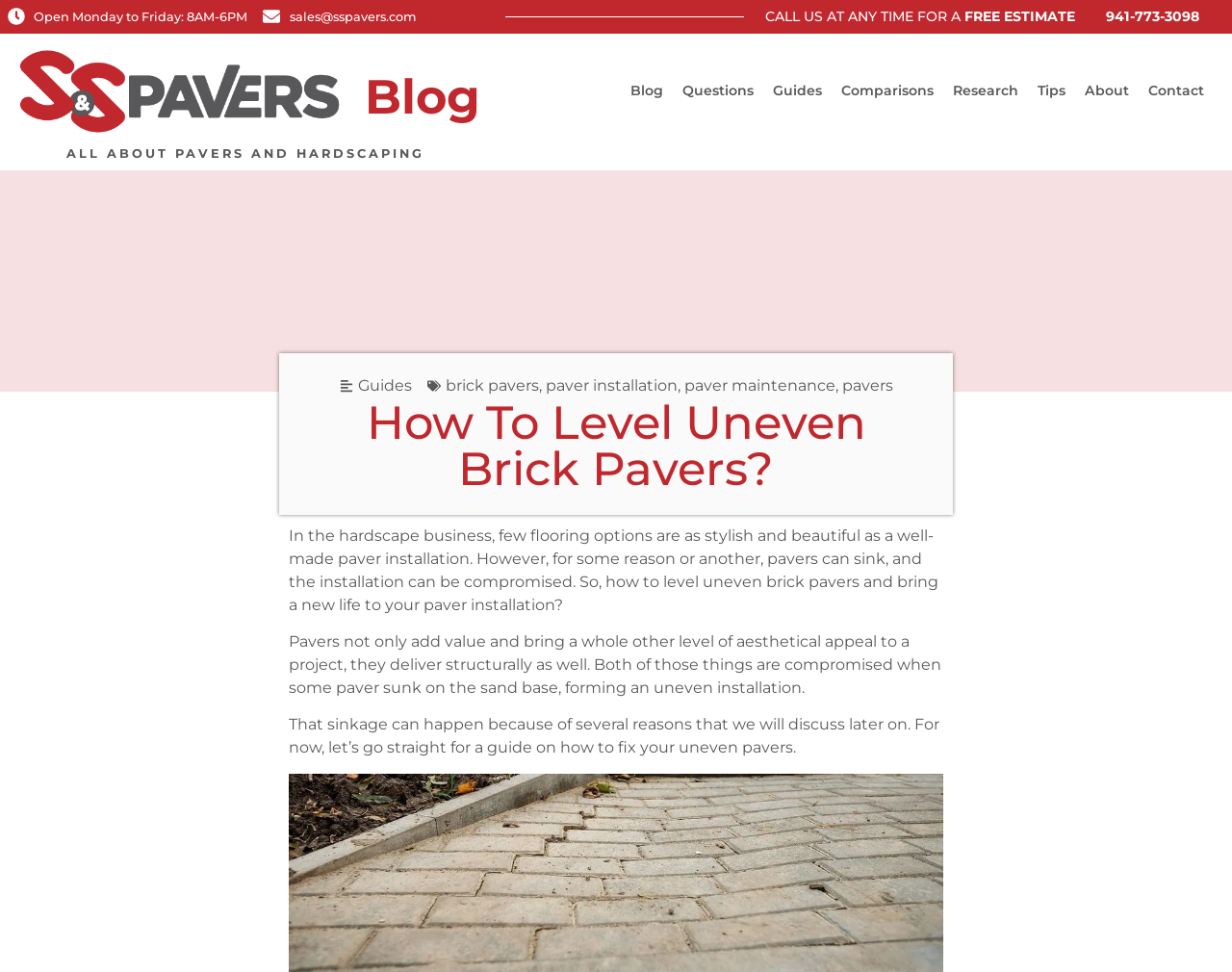Determine the bounding box coordinates of the clickable region to carry out the instruction: "Read the 'Guides' article".

[0.29, 0.387, 0.334, 0.405]